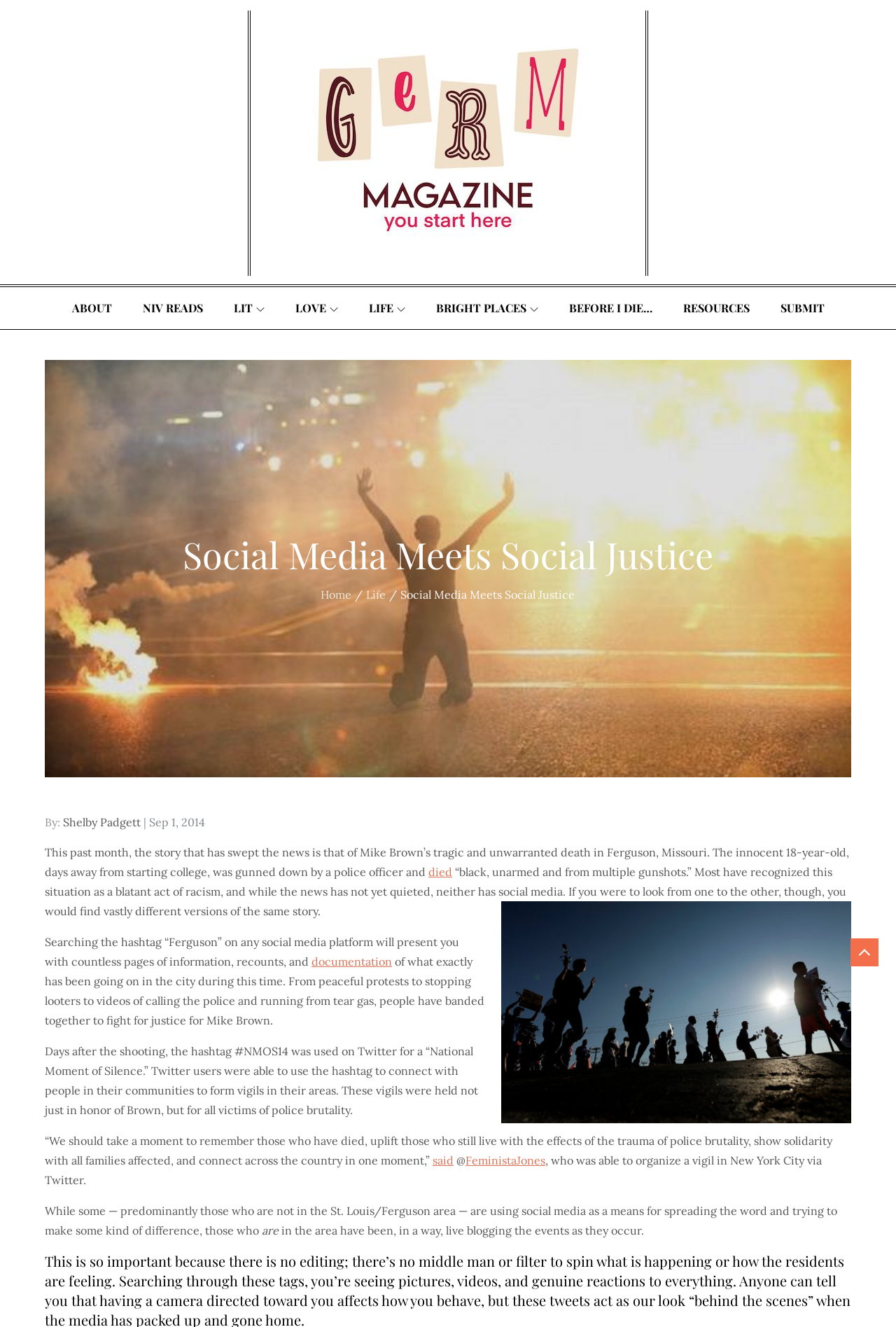Find the bounding box coordinates of the clickable area that will achieve the following instruction: "View the image related to Ferguson".

[0.559, 0.679, 0.95, 0.846]